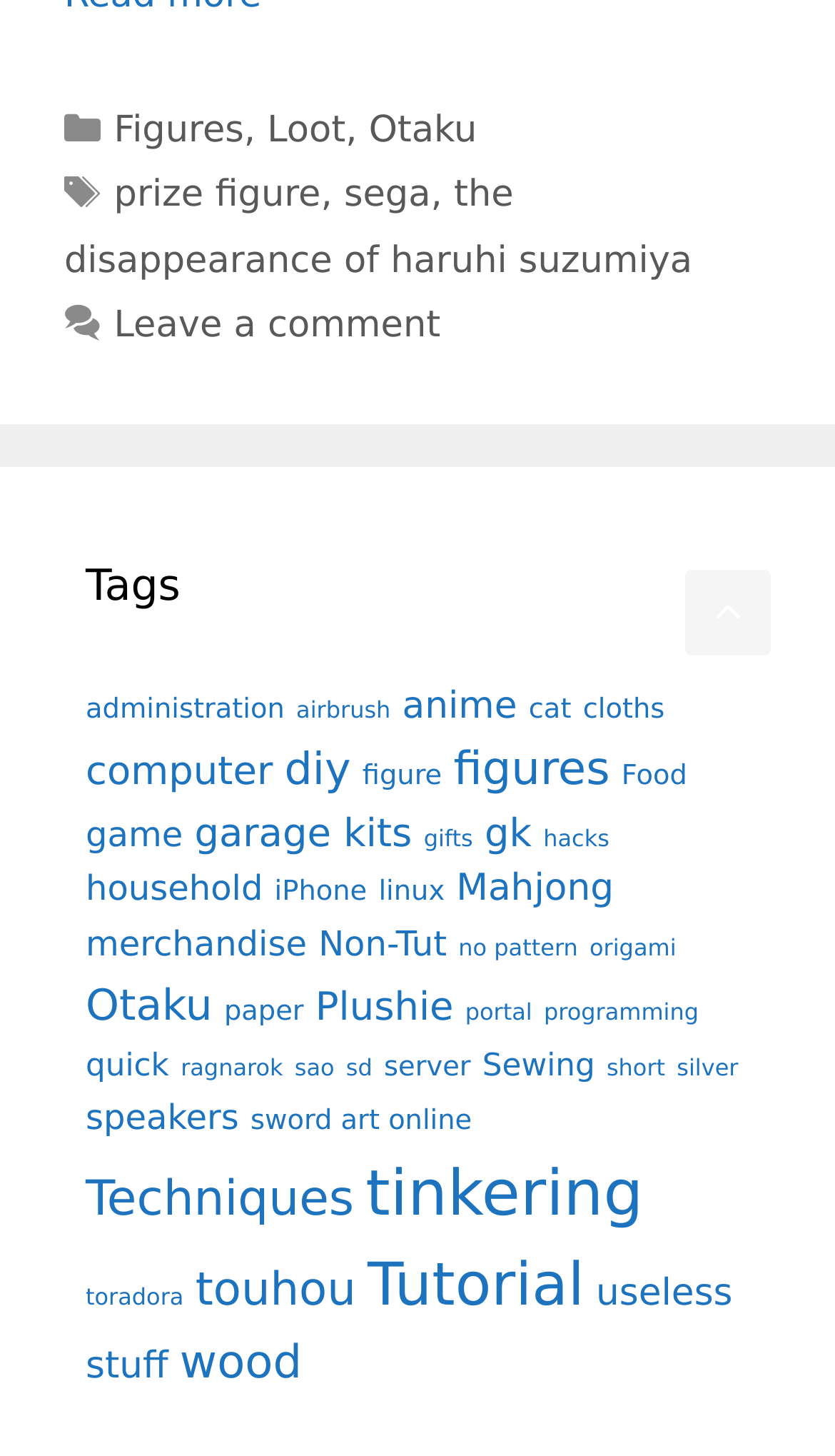Identify the bounding box coordinates of the clickable region required to complete the instruction: "Leave a comment". The coordinates should be given as four float numbers within the range of 0 and 1, i.e., [left, top, right, bottom].

[0.136, 0.21, 0.528, 0.239]